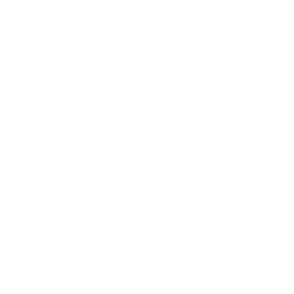Give a concise answer using one word or a phrase to the following question:
How many ways can the shuttle system move goods?

Two ways